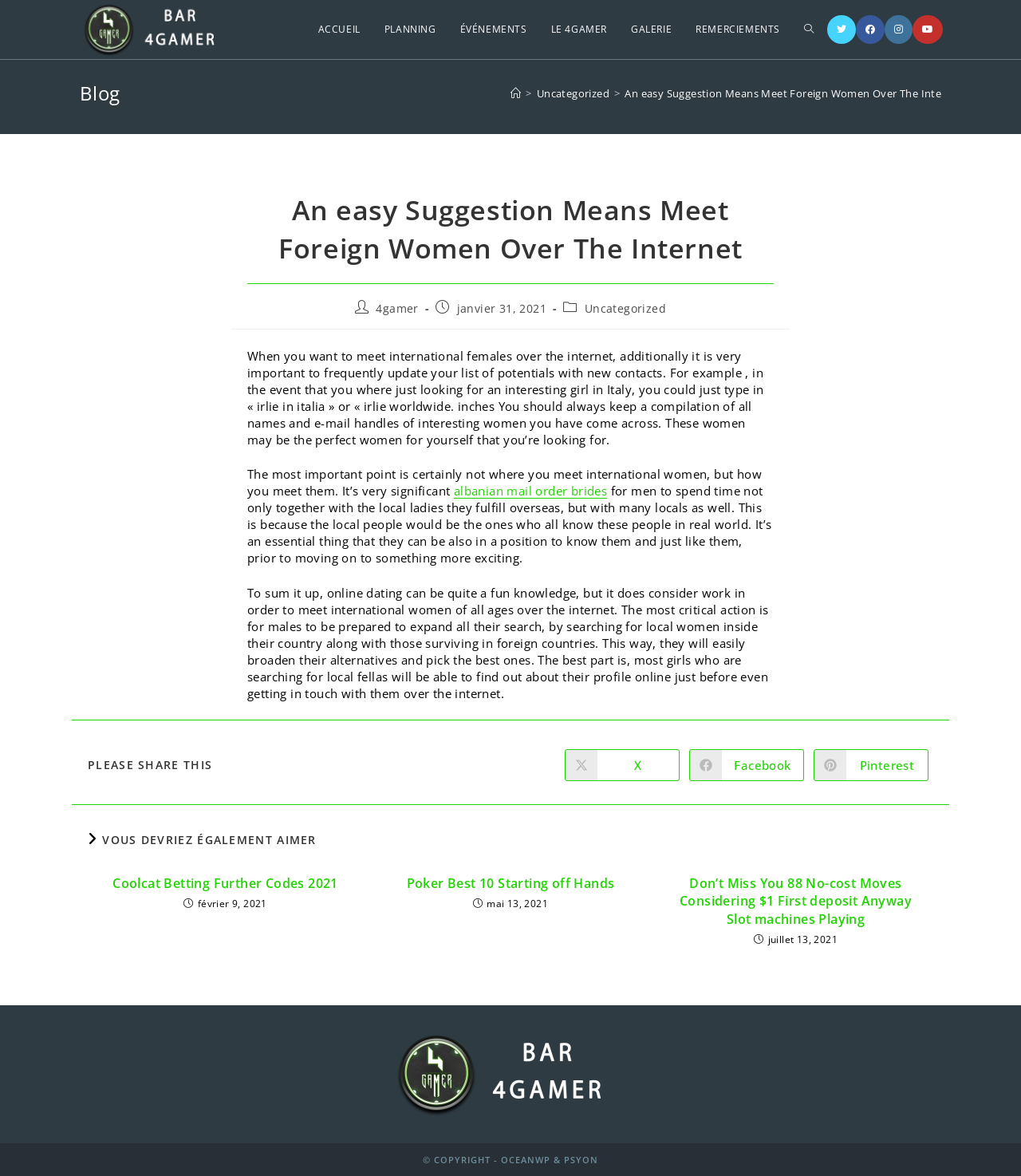Please predict the bounding box coordinates of the element's region where a click is necessary to complete the following instruction: "Click on the 'Coolcat Betting Further Codes 2021' article". The coordinates should be represented by four float numbers between 0 and 1, i.e., [left, top, right, bottom].

[0.095, 0.744, 0.346, 0.759]